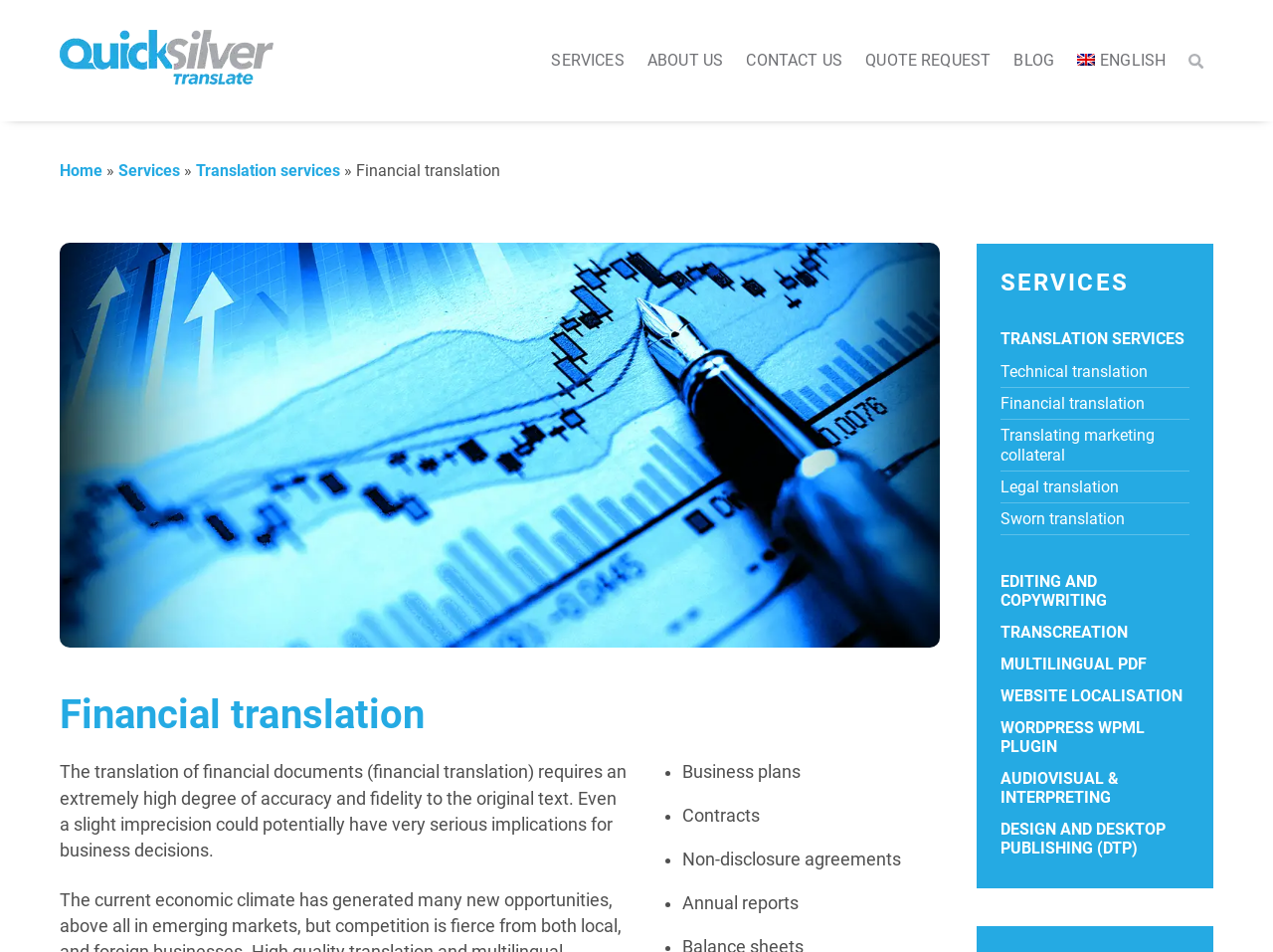Please determine the bounding box coordinates for the element that should be clicked to follow these instructions: "Go to services page".

[0.426, 0.04, 0.498, 0.087]